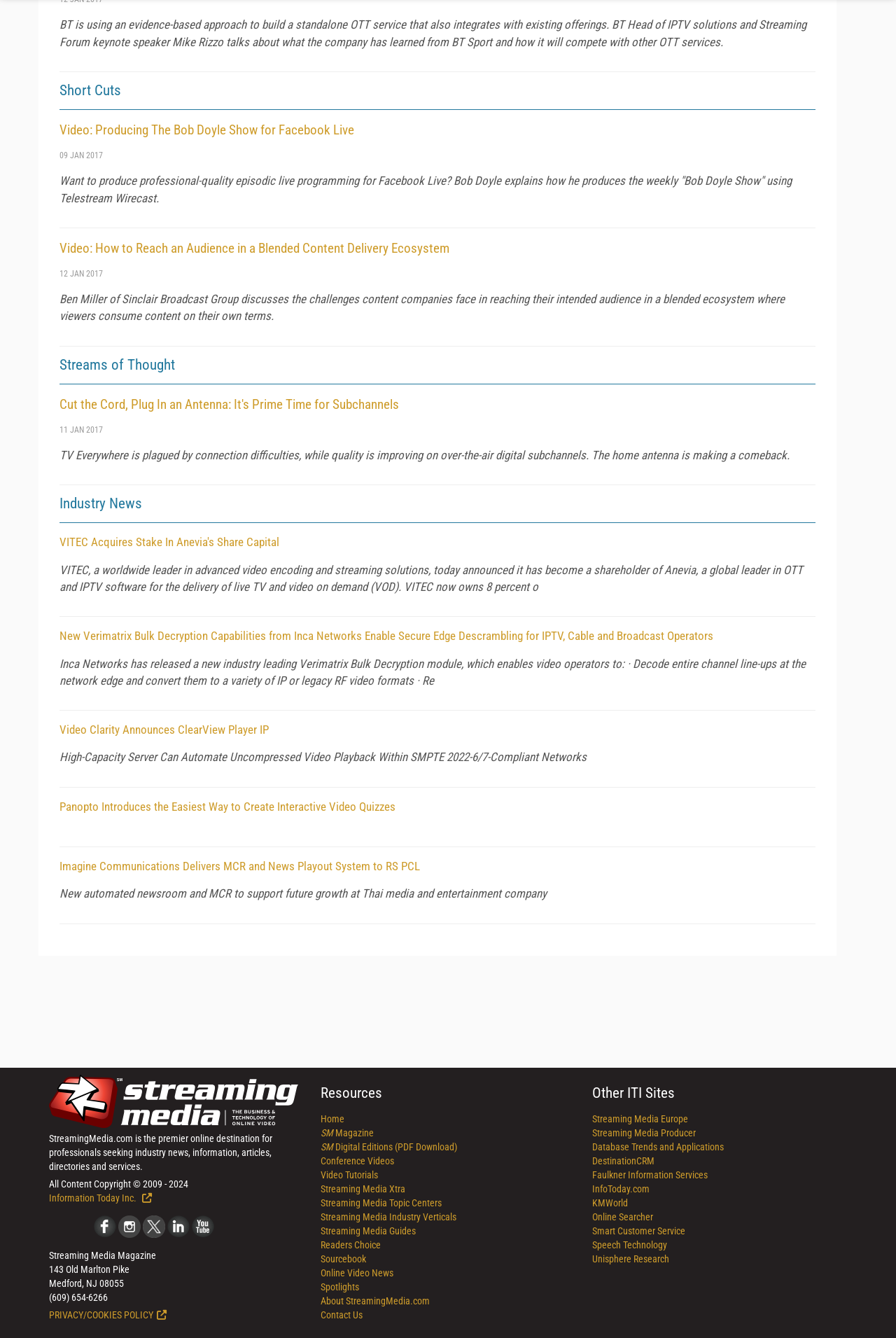Please reply to the following question using a single word or phrase: 
What is the date of the article 'Video: Producing The Bob Doyle Show for Facebook Live'?

09 JAN 2017